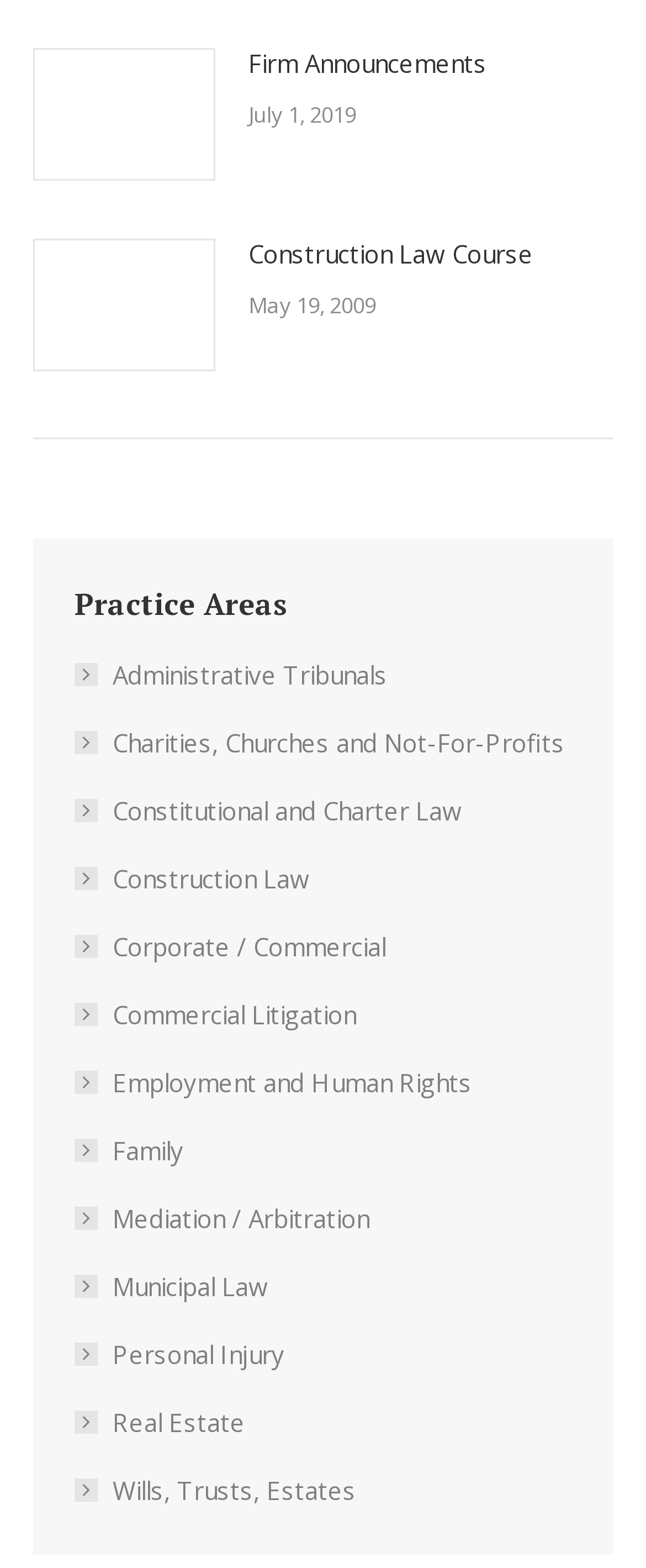Determine the bounding box coordinates of the element's region needed to click to follow the instruction: "Check the latest post". Provide these coordinates as four float numbers between 0 and 1, formatted as [left, top, right, bottom].

[0.051, 0.031, 0.333, 0.115]